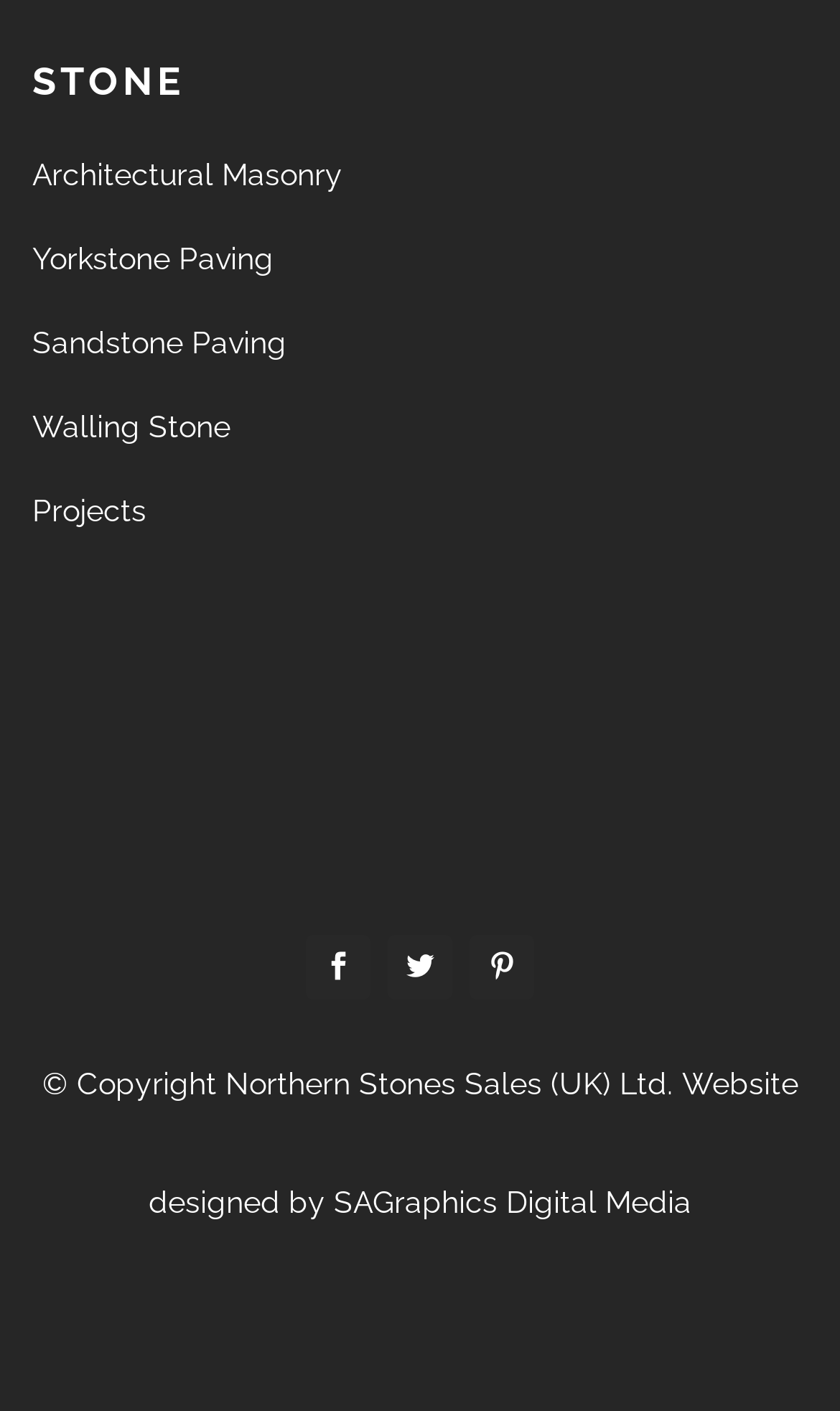Who designed the website?
Make sure to answer the question with a detailed and comprehensive explanation.

The webpage has a static text at the bottom that says 'Website designed by SAGraphics Digital Media', which indicates that SAGraphics Digital Media is the designer of the website.